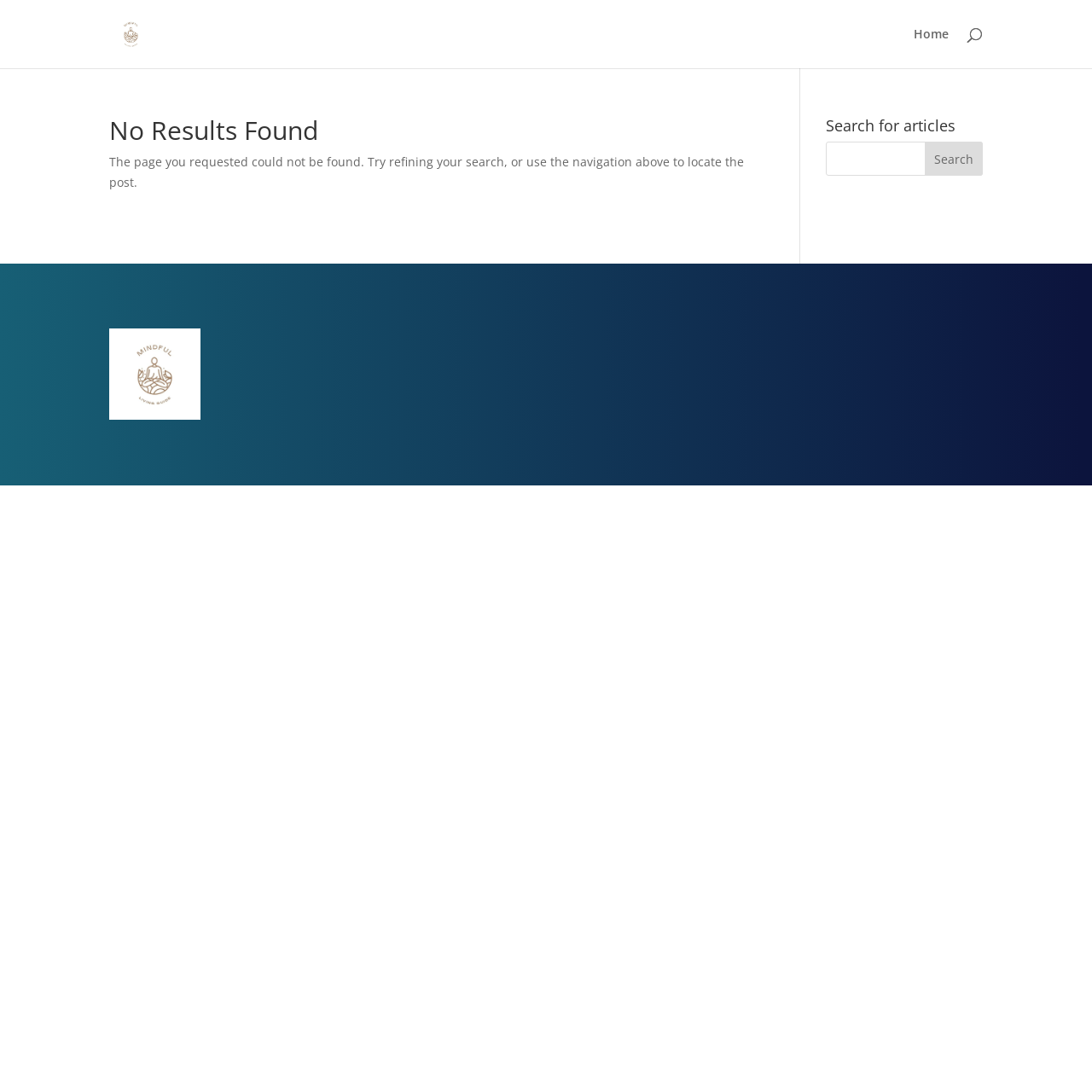Please provide a comprehensive response to the question based on the details in the image: What is the purpose of the image below the search bar?

The image is located below the search bar and does not appear to have any functional purpose, suggesting that it is a decorative element intended to enhance the visual appeal of the page.